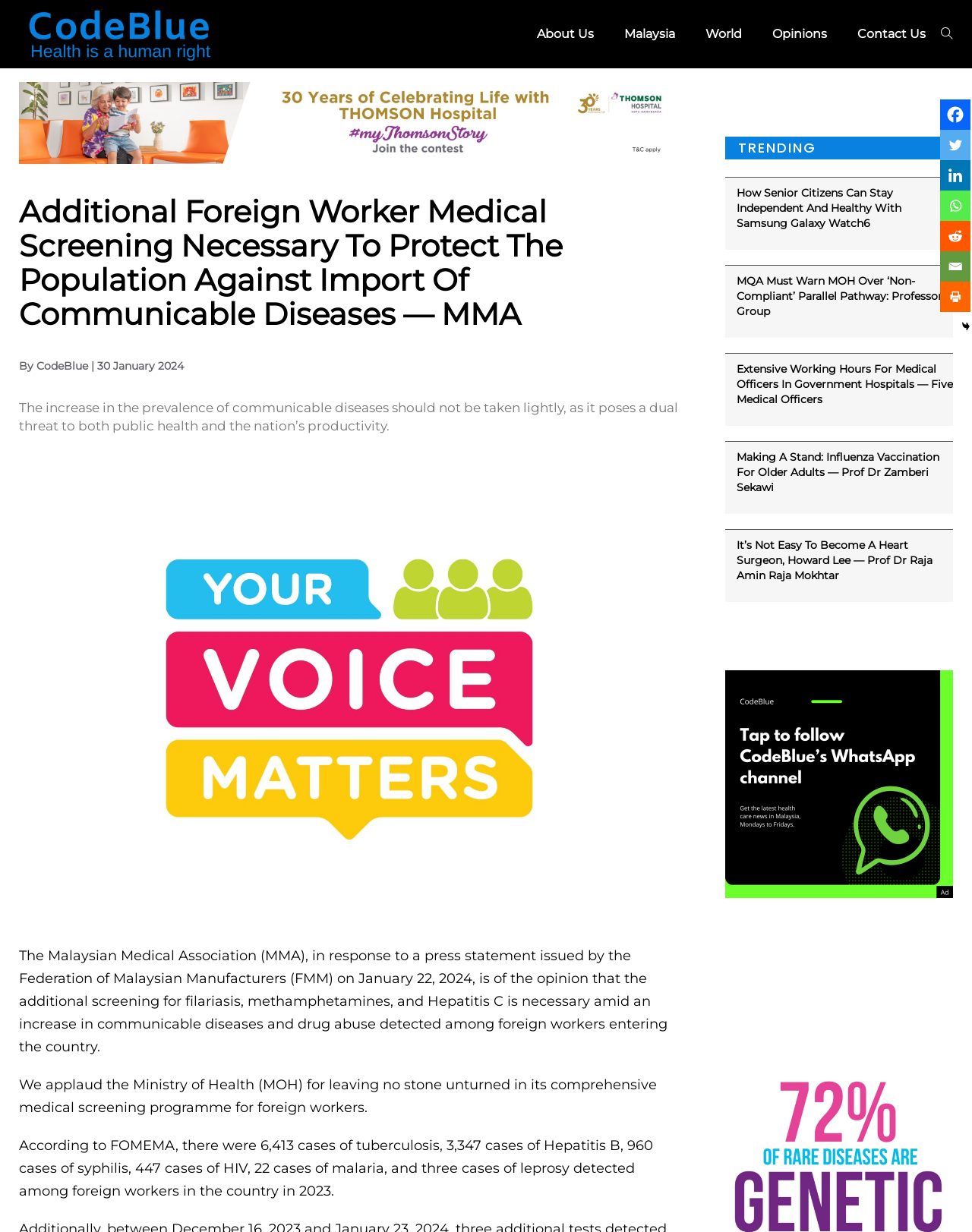Find the bounding box coordinates of the element I should click to carry out the following instruction: "Click on the 'MQA Must Warn MOH Over ‘Non-Compliant’ Parallel Pathway: Professors’ Group' article".

[0.758, 0.222, 0.98, 0.259]